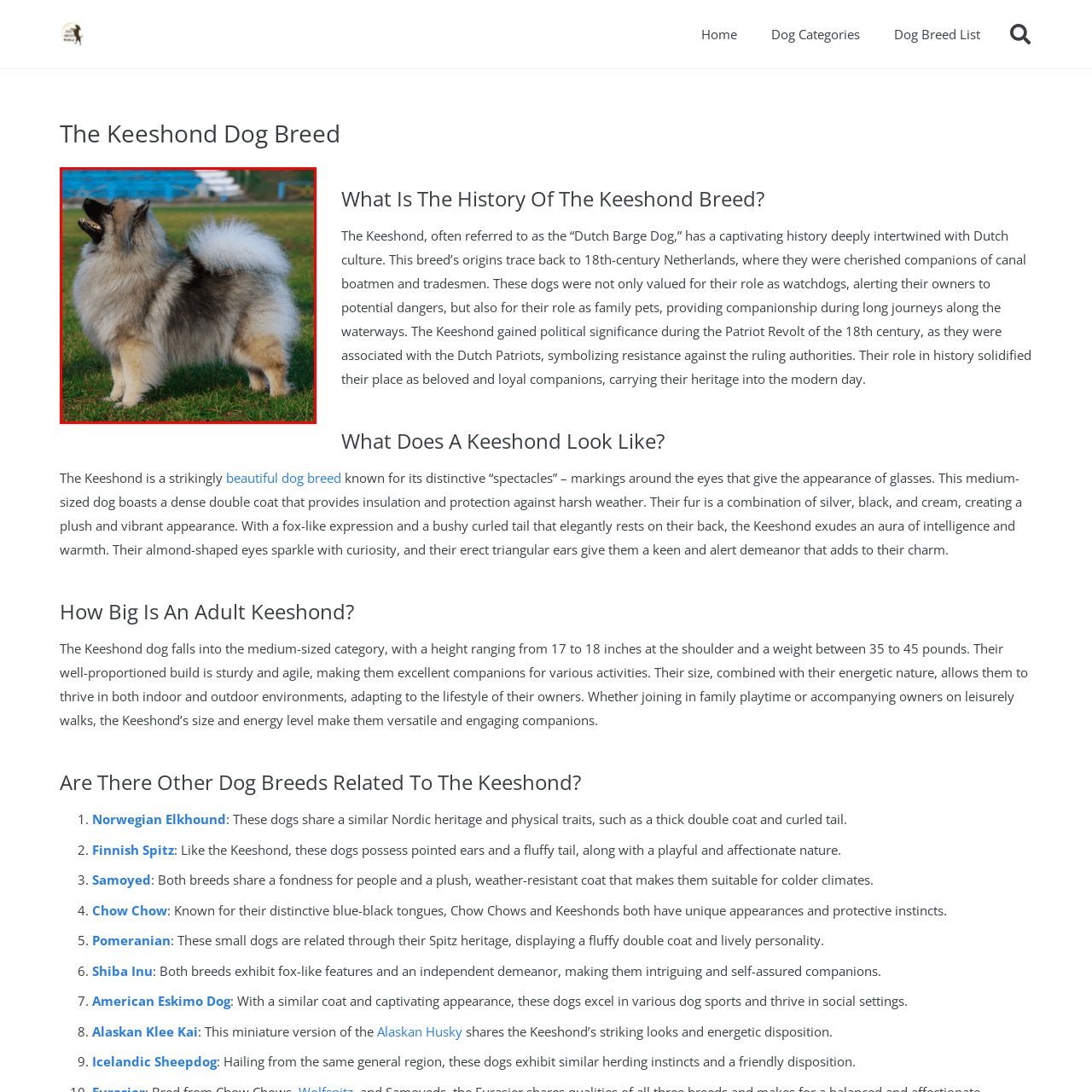What is the shape of the Keeshond's ears?
Inspect the image inside the red bounding box and provide a detailed answer drawing from the visual content.

The Keeshond stands poised with an alert demeanor, exhibiting its erect triangular ears, which are a characteristic feature of the breed.